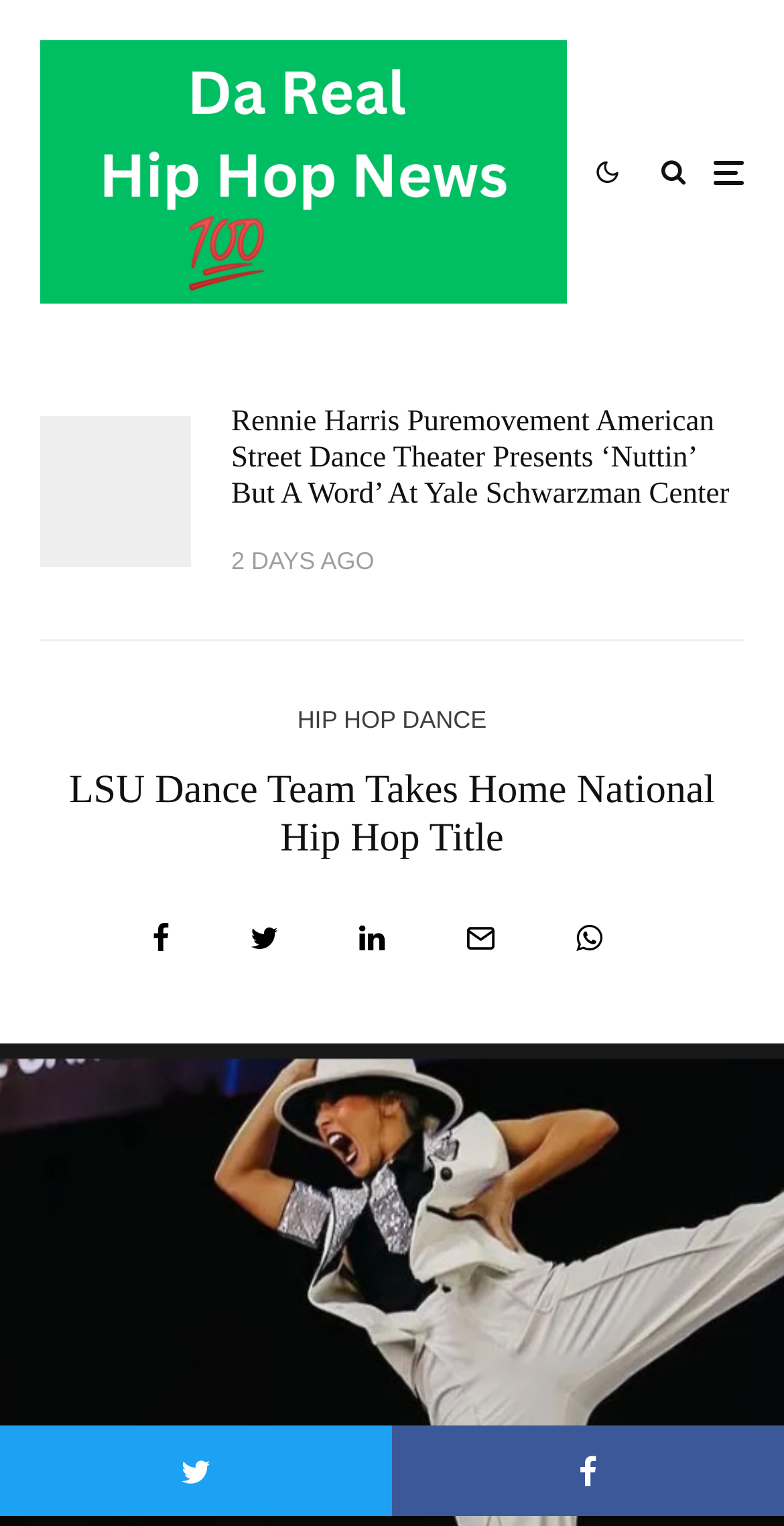How many sharing options are available?
Refer to the screenshot and respond with a concise word or phrase.

5